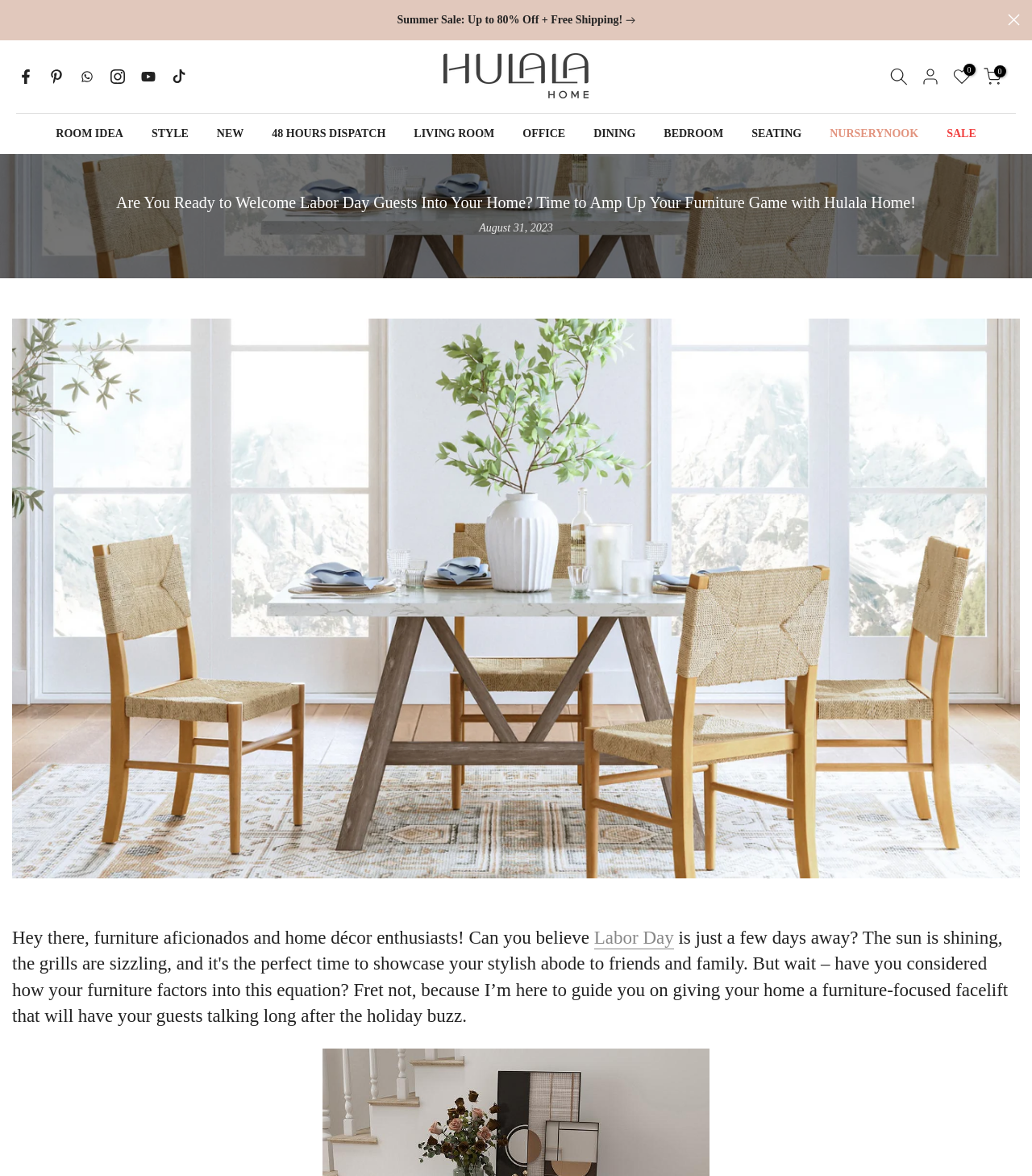Locate the bounding box of the UI element with the following description: "ROOM IDEA".

[0.04, 0.106, 0.133, 0.122]